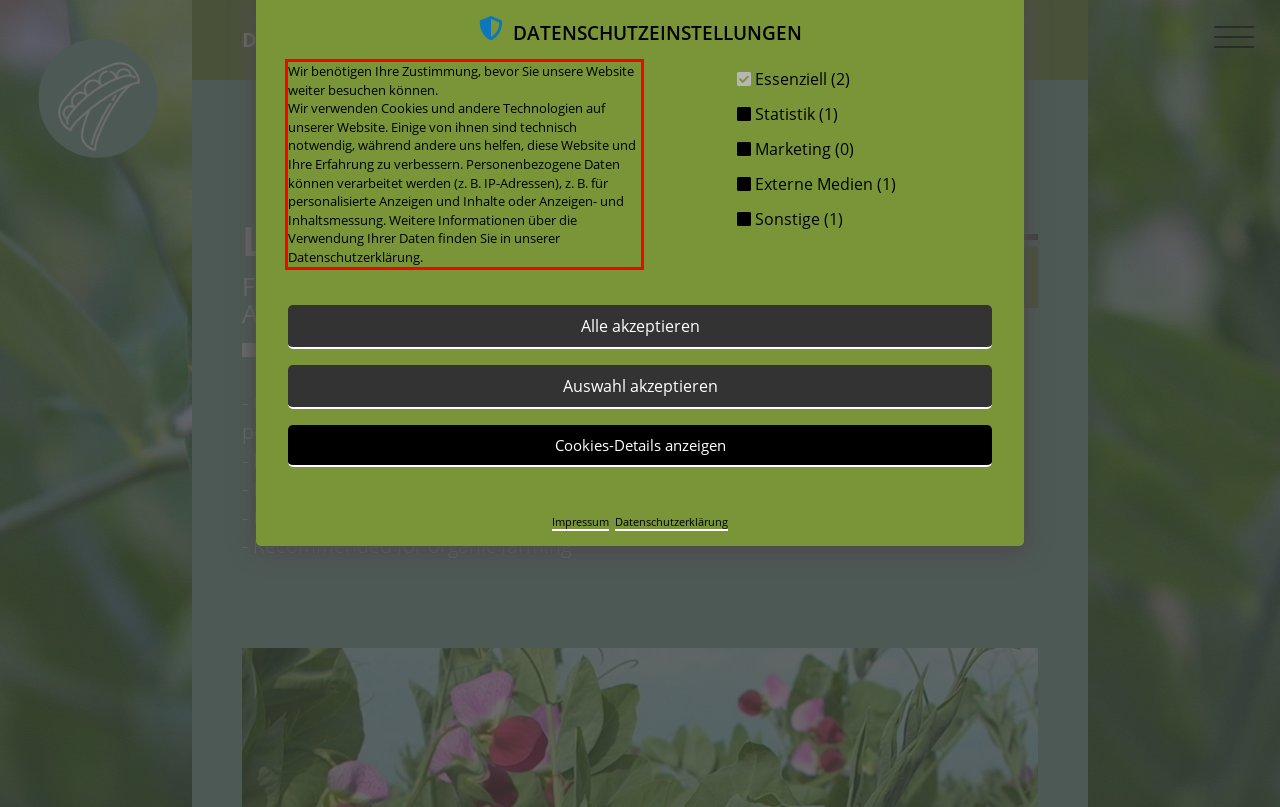Identify the text within the red bounding box on the webpage screenshot and generate the extracted text content.

Wir benötigen Ihre Zustimmung, bevor Sie unsere Website weiter besuchen können. Wir verwenden Cookies und andere Technologien auf unserer Website. Einige von ihnen sind technisch notwendig, während andere uns helfen, diese Website und Ihre Erfahrung zu verbessern. Personenbezogene Daten können verarbeitet werden (z. B. IP-Adressen), z. B. für personalisierte Anzeigen und Inhalte oder Anzeigen- und Inhaltsmessung. Weitere Informationen über die Verwendung Ihrer Daten finden Sie in unserer Datenschutzerklärung.